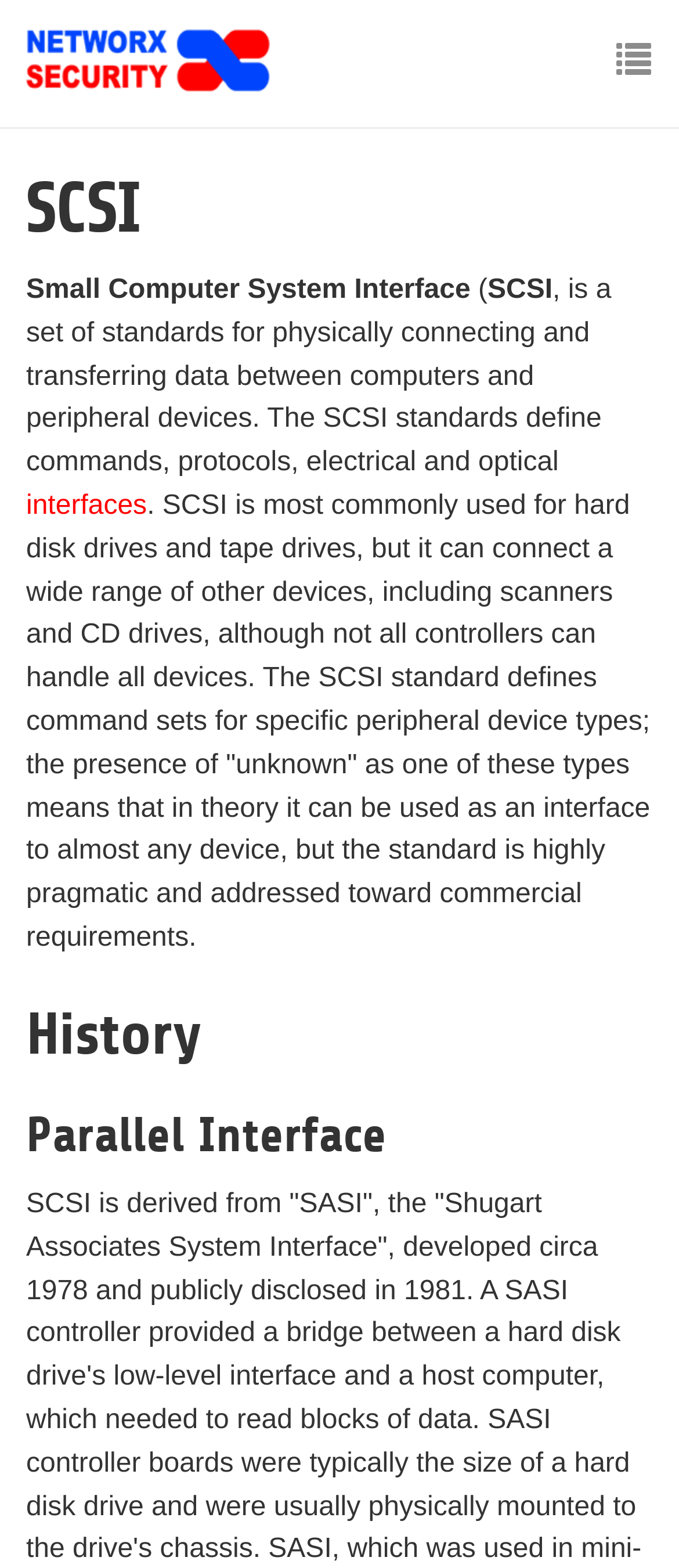Provide the bounding box coordinates for the UI element that is described as: "Spring 2021".

None